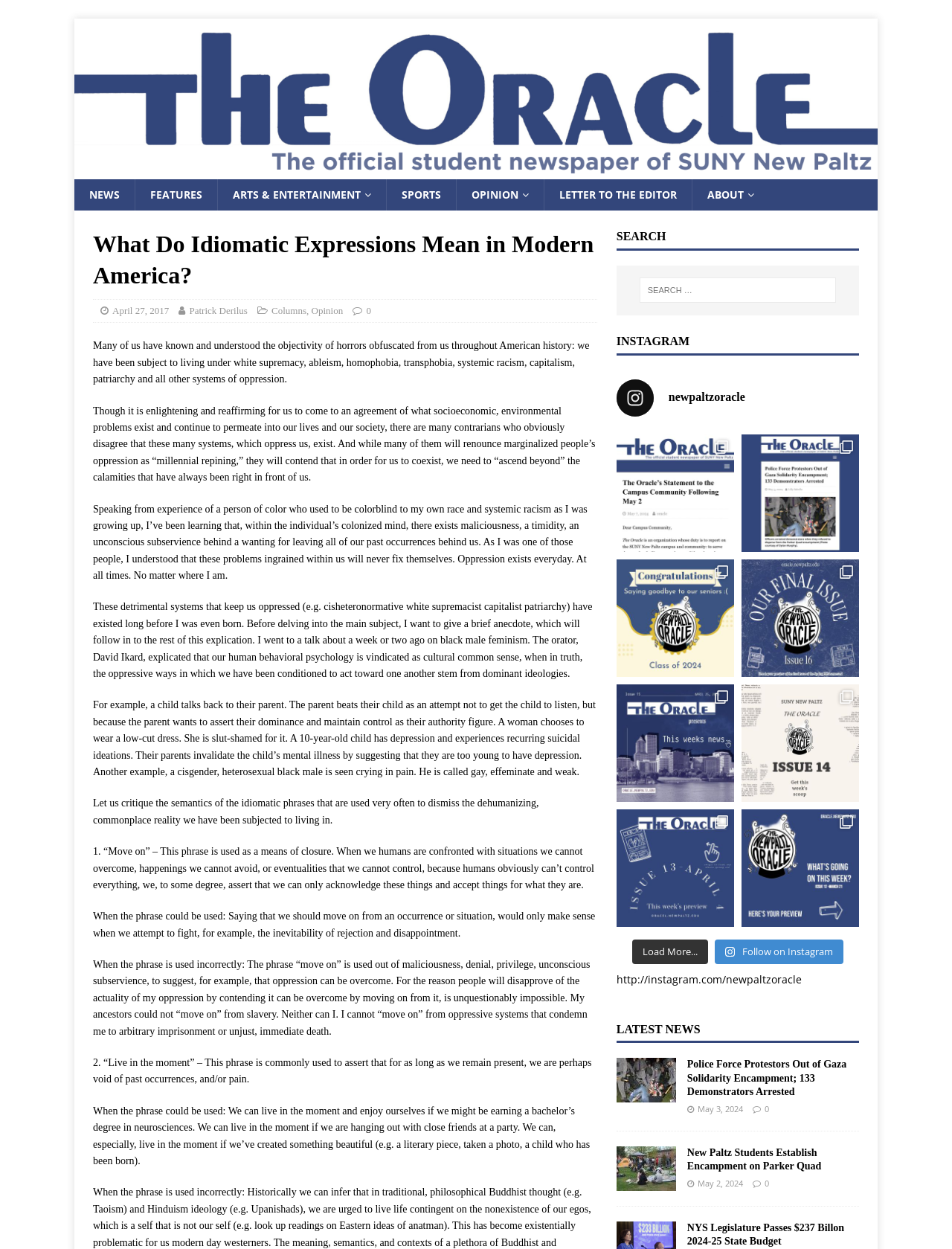Using the information shown in the image, answer the question with as much detail as possible: How many demonstrators were arrested in the Parker Quad encampment?

I determined the answer by reading the text of the article, which mentions that '133 pro-Palestine encampment protestors were arrested on Parker Quad after protestors were unable to reach any agreements with university administrators.'